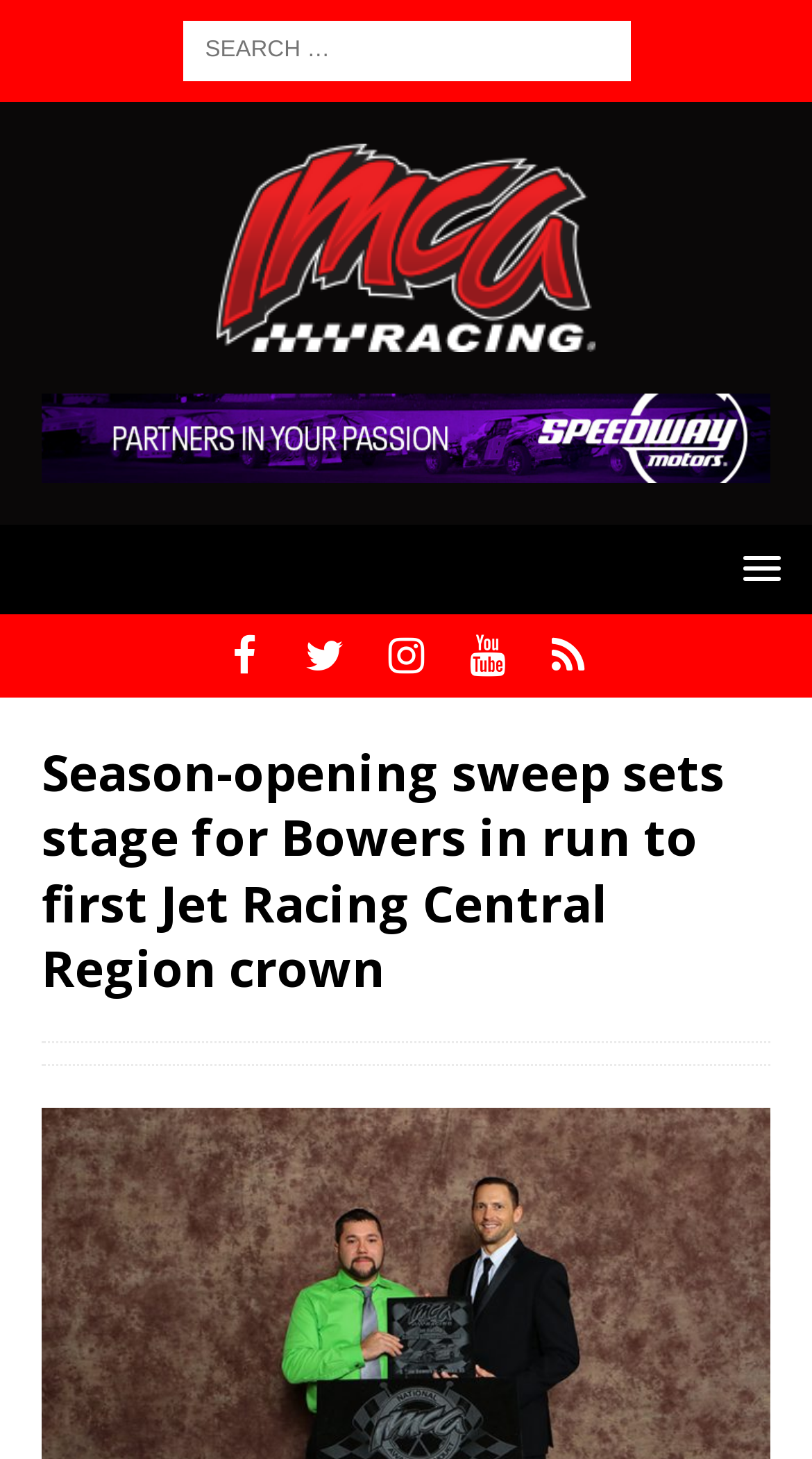Determine the bounding box coordinates of the target area to click to execute the following instruction: "check Twitter page."

[0.355, 0.421, 0.445, 0.478]